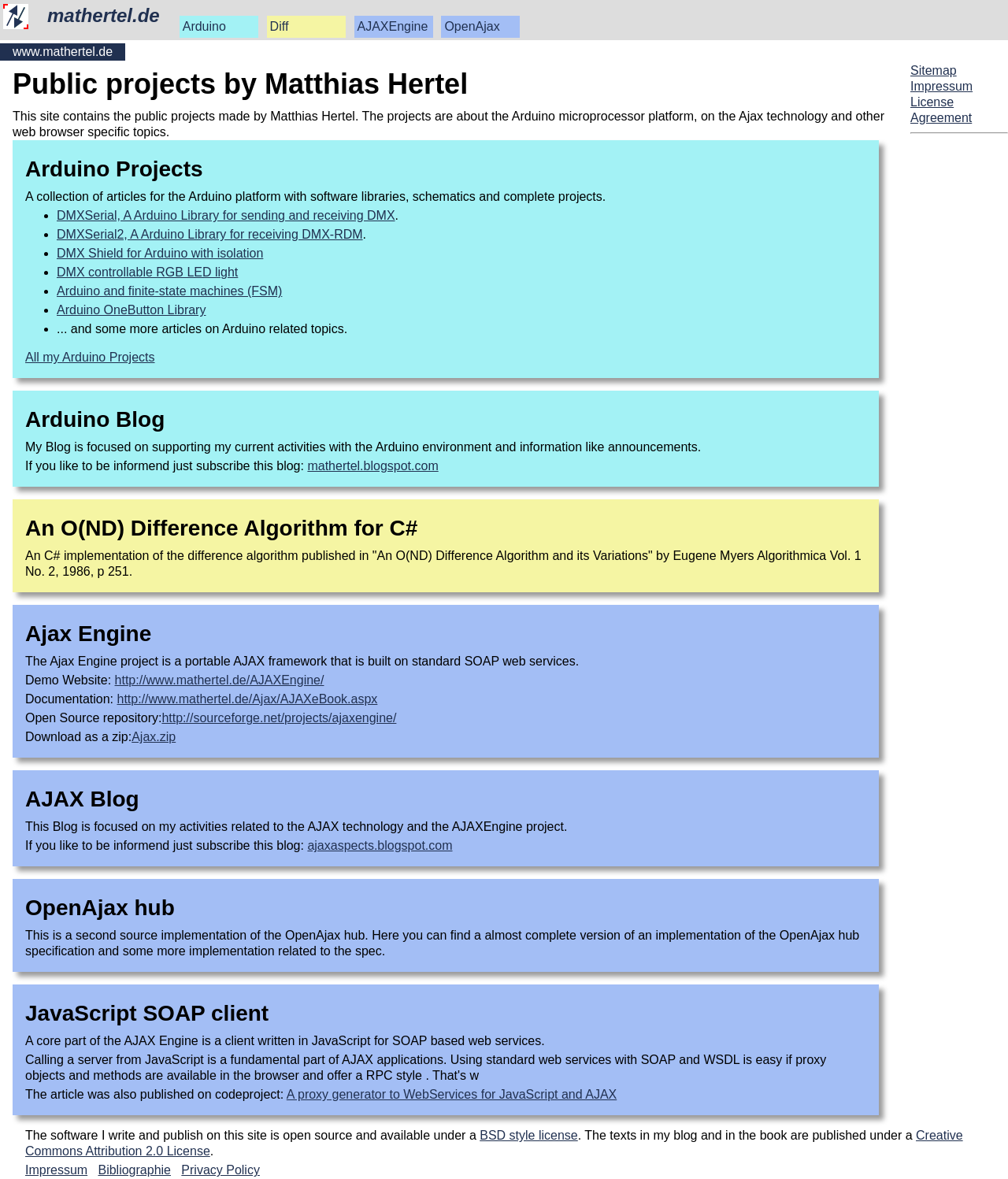Reply to the question with a single word or phrase:
What is the name of the AJAX framework?

Ajax Engine